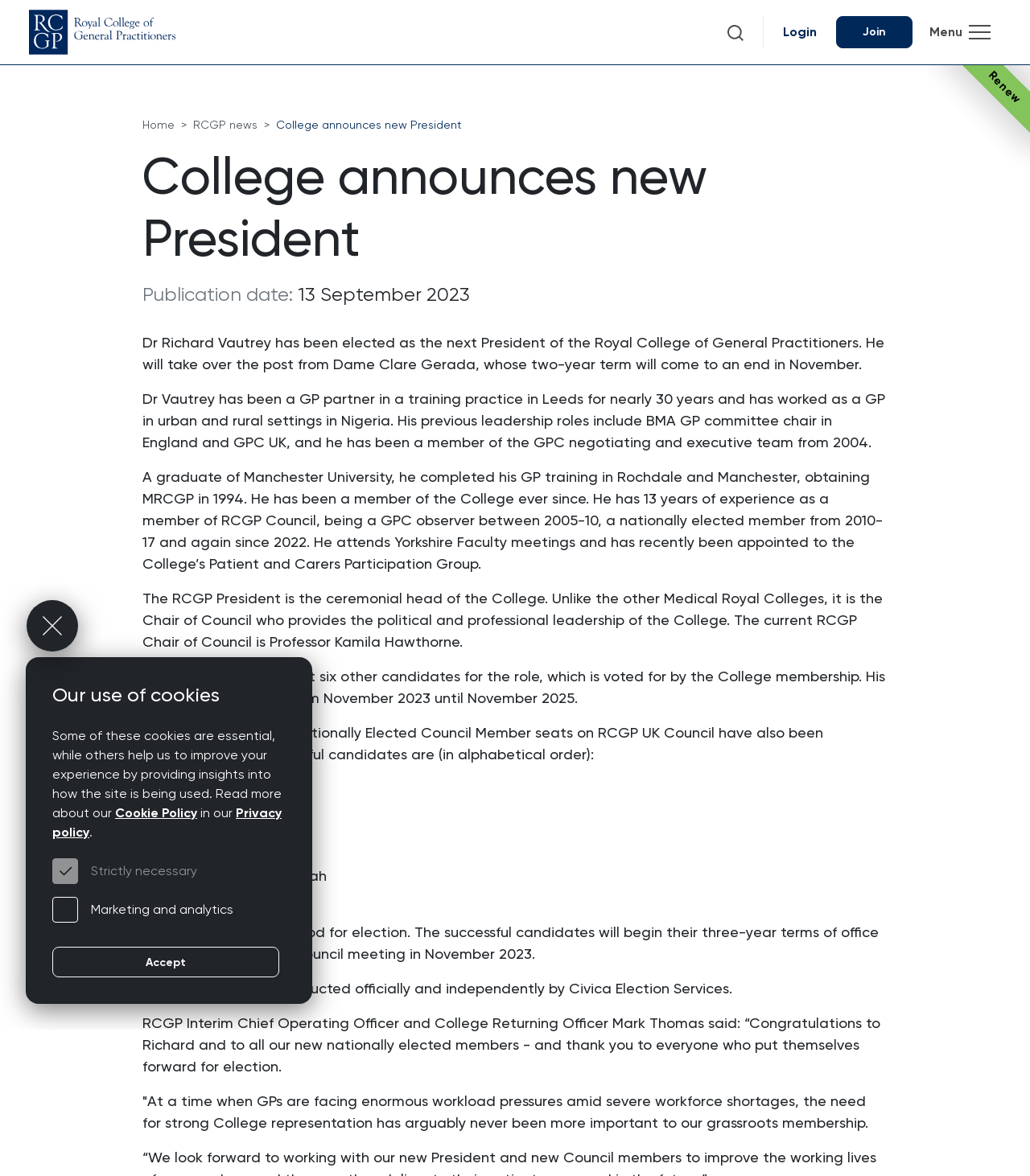Please specify the bounding box coordinates of the clickable region to carry out the following instruction: "Click the Search Site button". The coordinates should be four float numbers between 0 and 1, in the format [left, top, right, bottom].

[0.694, 0.014, 0.734, 0.041]